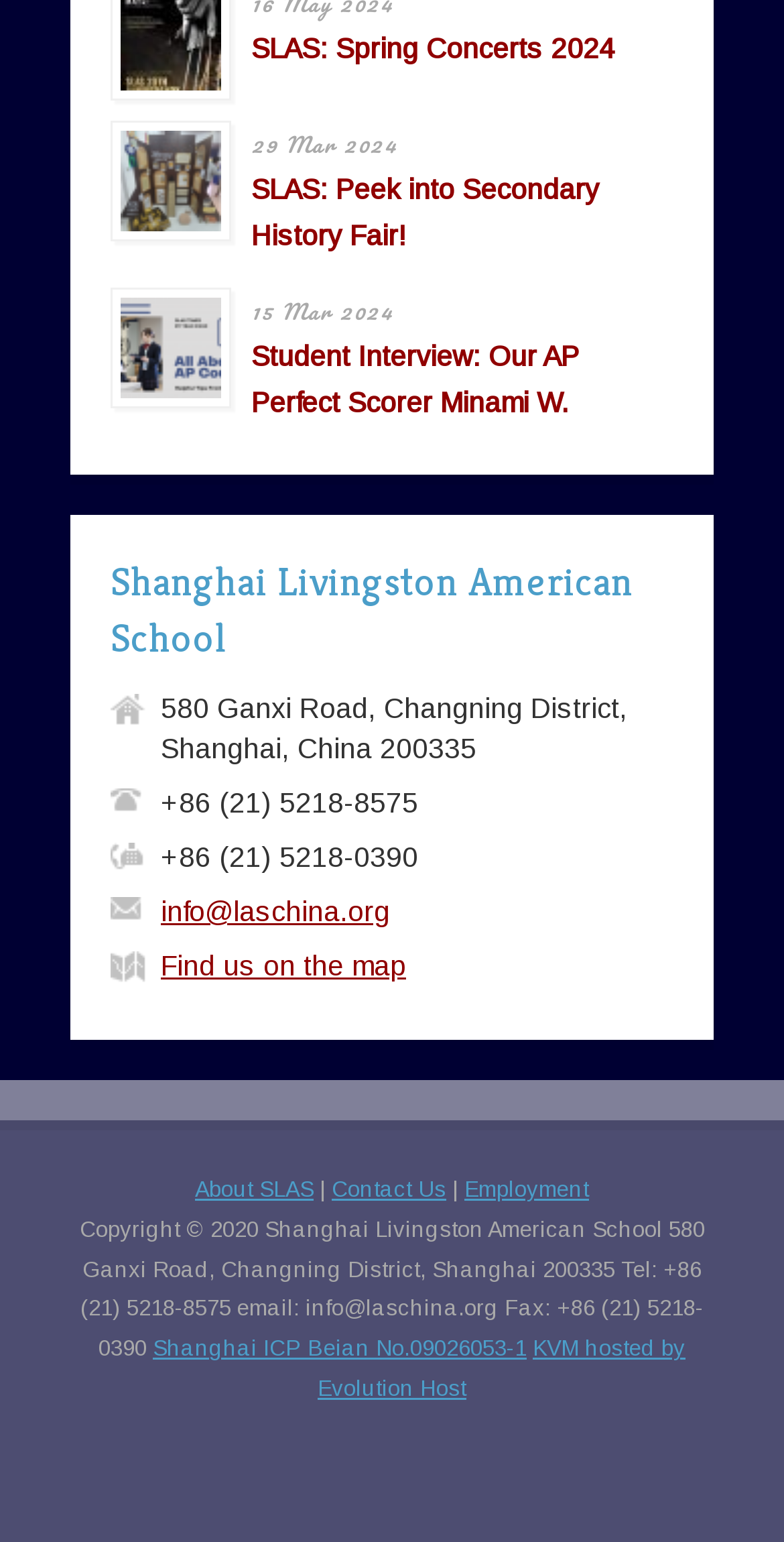Indicate the bounding box coordinates of the element that needs to be clicked to satisfy the following instruction: "Find the school's location on the map". The coordinates should be four float numbers between 0 and 1, i.e., [left, top, right, bottom].

[0.205, 0.616, 0.518, 0.636]